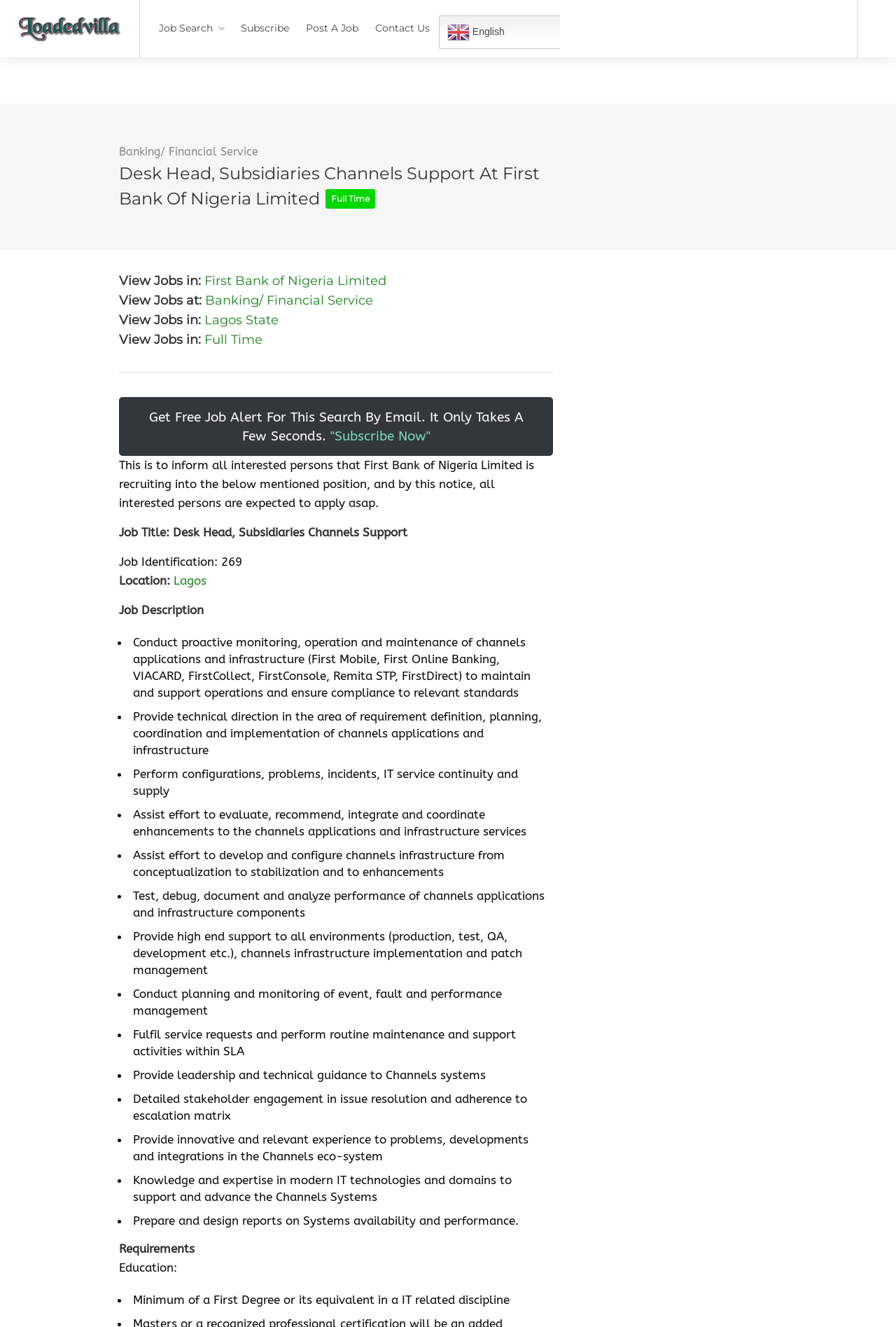Offer a comprehensive description of the webpage’s content and structure.

The webpage is a job posting for a Desk Head, Subsidiaries Channels Support position at First Bank of Nigeria Limited. At the top of the page, there is a navigation bar with links to "Loadedvilla", "Job Search", "Subscribe", "Post A Job", and "Contact Us". To the right of the navigation bar, there is a language selection link for "en English".

Below the navigation bar, there is a heading that displays the job title and company name. Next to the heading, there is an iframe element. Underneath the heading, there are three sections with headings that allow users to view jobs in specific categories: "First Bank of Nigeria Limited", "Banking/ Financial Service", and "Lagos State".

The main content of the job posting is divided into several sections. The first section provides a brief introduction to the job and the company. The second section displays the job title, job identification, and location. The third section is the job description, which is a lengthy list of responsibilities and tasks that the job entails. The list is formatted with bullet points and includes tasks such as conducting proactive monitoring, providing technical direction, and testing and debugging channels applications and infrastructure.

Following the job description, there is a section titled "Requirements" that lists the educational requirements for the job, which include a minimum of a First Degree or its equivalent in a IT related discipline.

Throughout the page, there are several links and buttons that allow users to interact with the job posting, such as subscribing for job alerts and viewing jobs in specific categories.